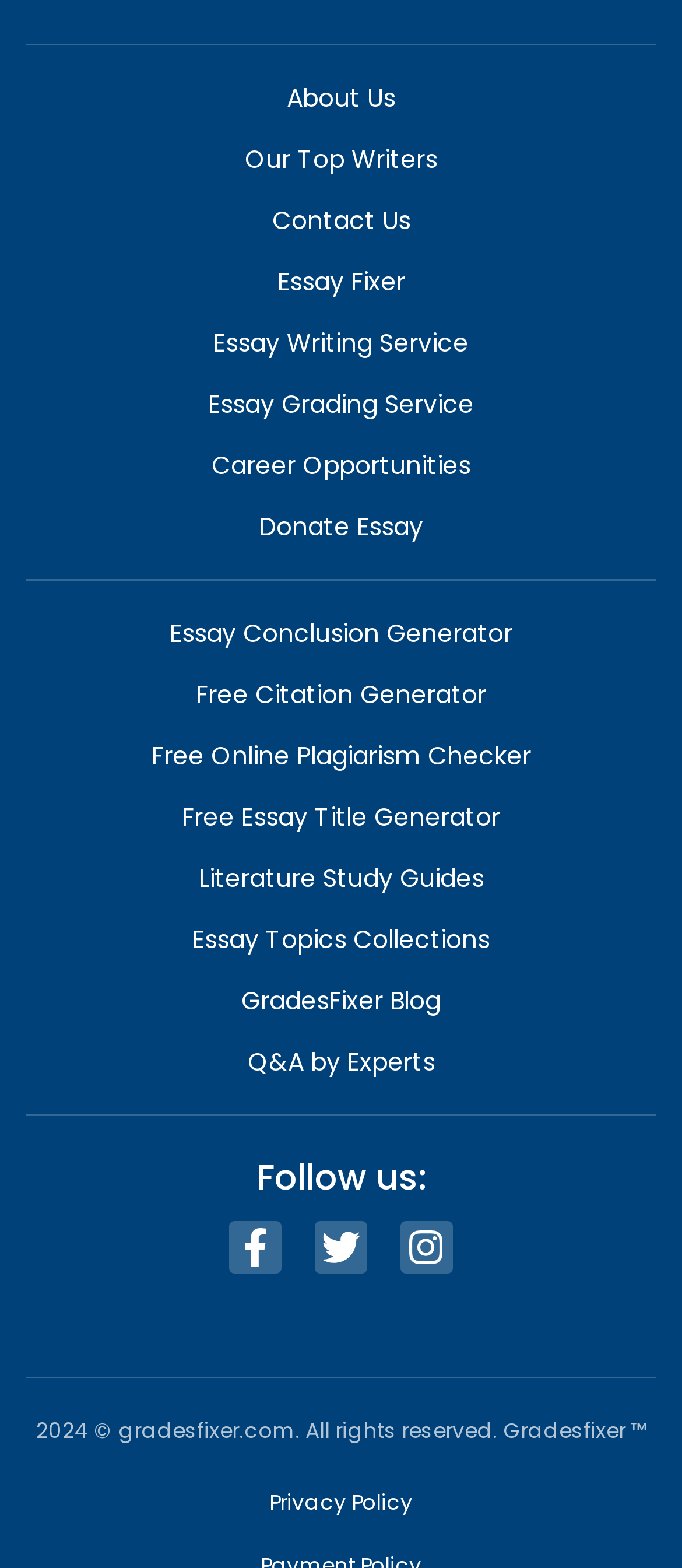What is the copyright year of the website?
Provide a short answer using one word or a brief phrase based on the image.

2024